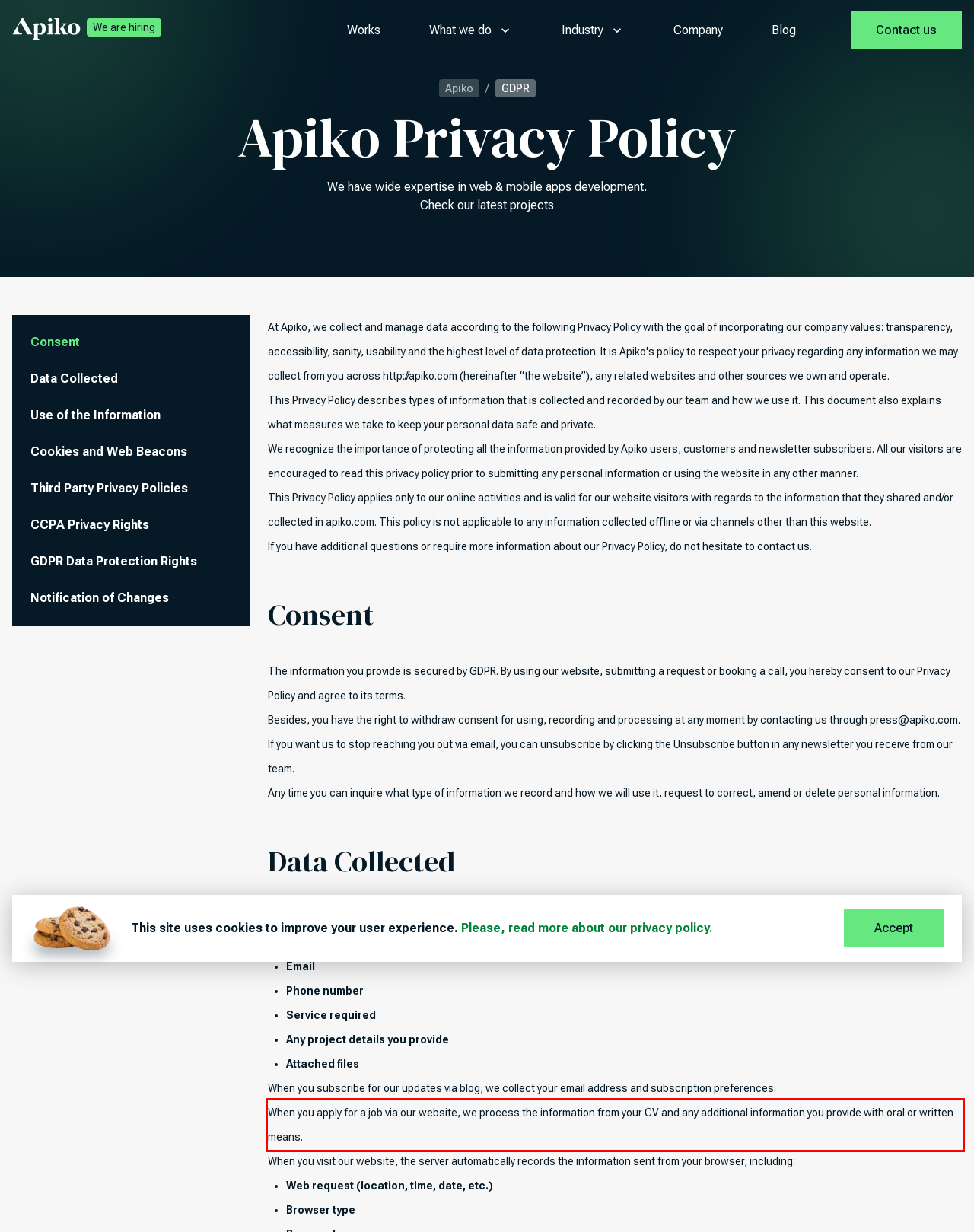Please analyze the provided webpage screenshot and perform OCR to extract the text content from the red rectangle bounding box.

When you apply for a job via our website, we process the information from your CV and any additional information you provide with oral or written means.